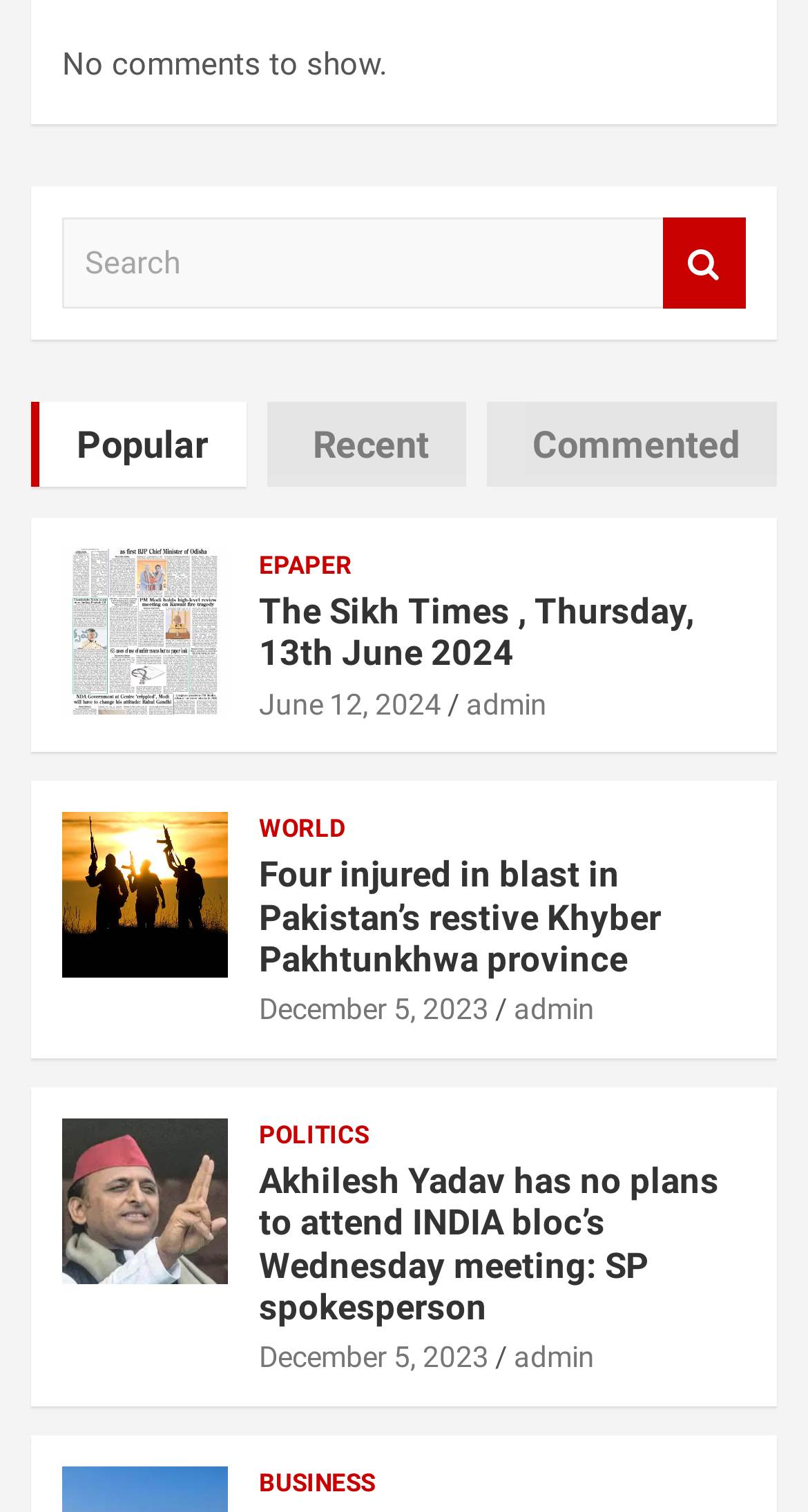Please identify the coordinates of the bounding box that should be clicked to fulfill this instruction: "Read the news about Four injured in blast in Pakistan’s restive Khyber Pakhtunkhwa province".

[0.321, 0.565, 0.818, 0.648]